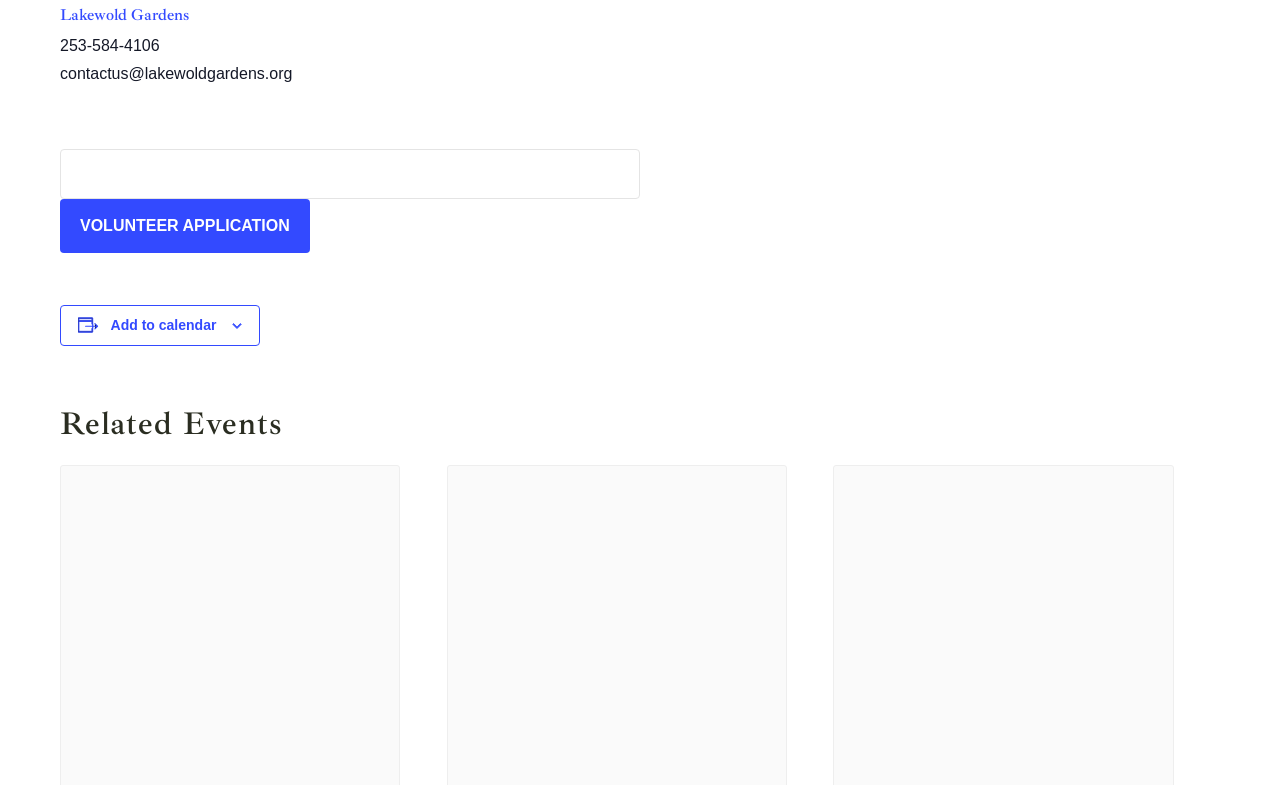Give the bounding box coordinates for the element described by: "Lakewold Gardens".

[0.047, 0.007, 0.148, 0.032]